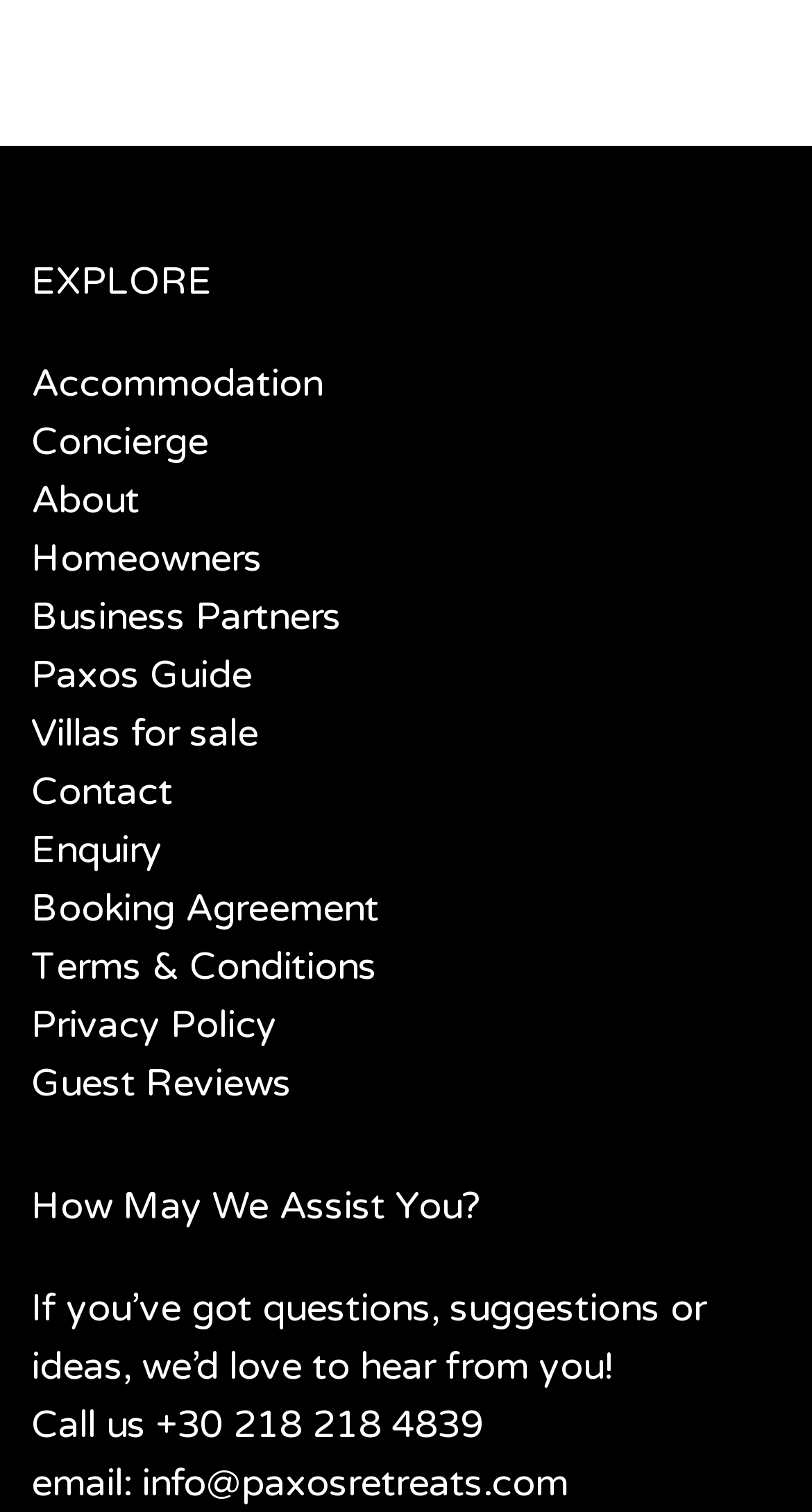Please locate the bounding box coordinates of the element that should be clicked to complete the given instruction: "Click on Accommodation".

[0.038, 0.239, 0.397, 0.269]